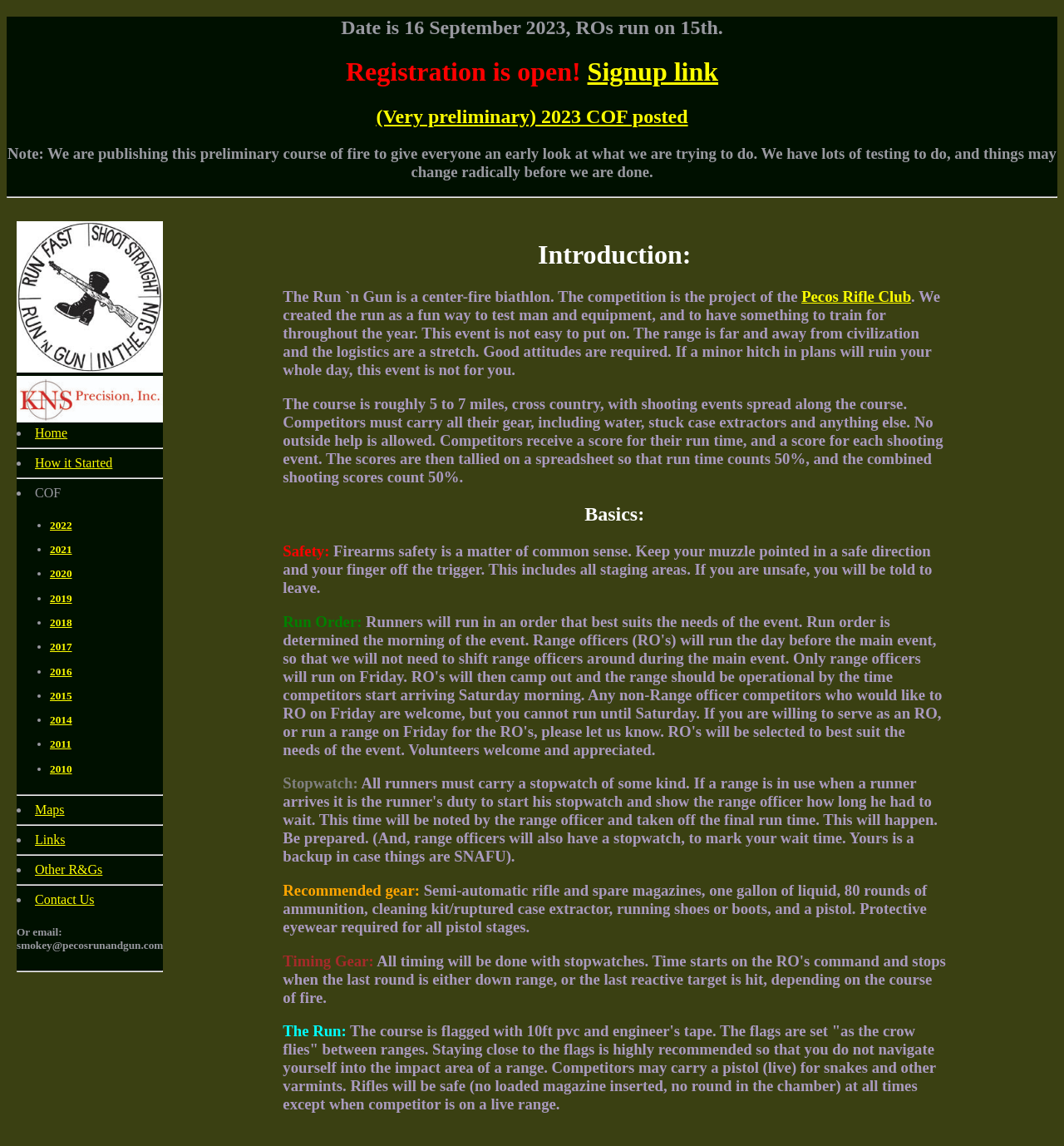What is the ratio of run time to shooting scores?
Refer to the image and provide a one-word or short phrase answer.

50% to 50%